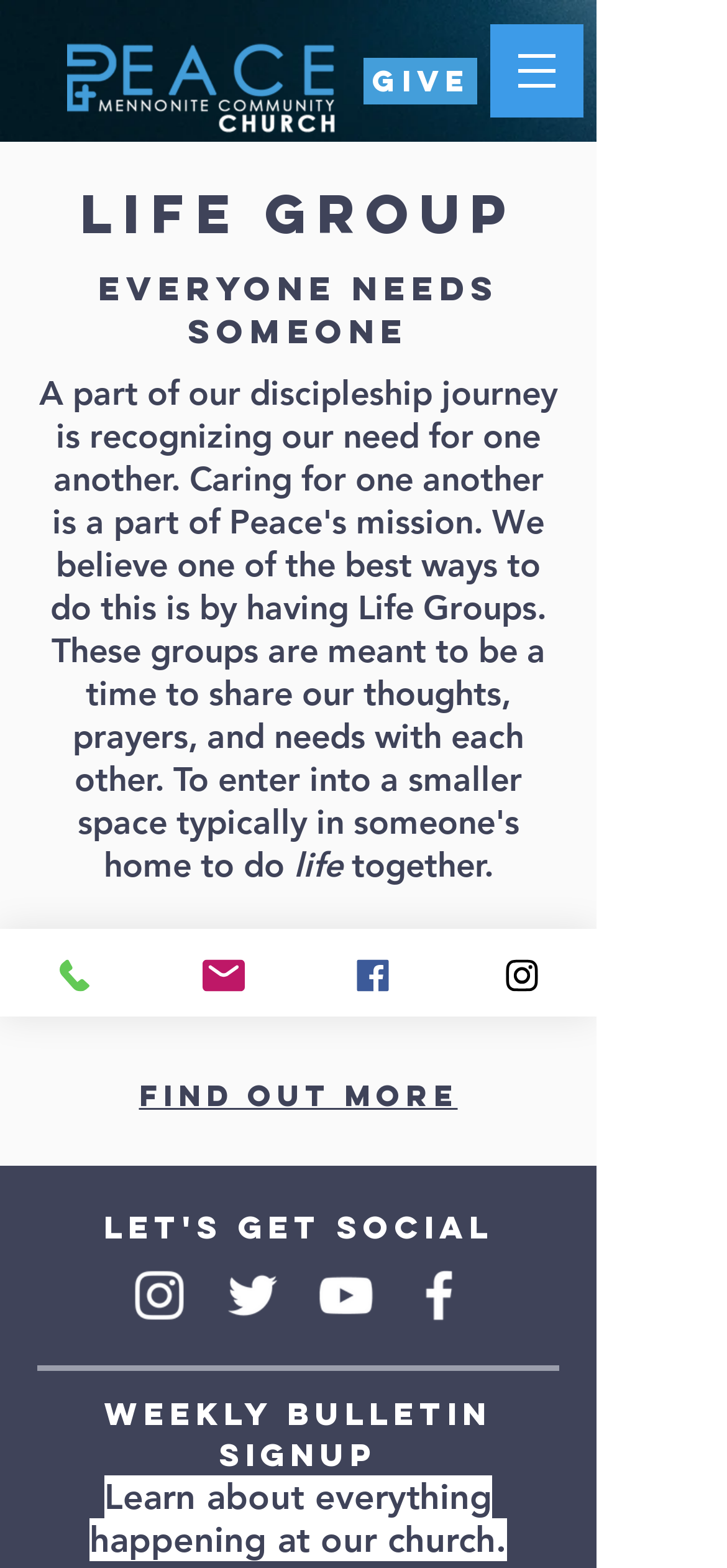Respond with a single word or phrase for the following question: 
What is the contact method listed on the left side of the webpage?

Phone, Email, Facebook